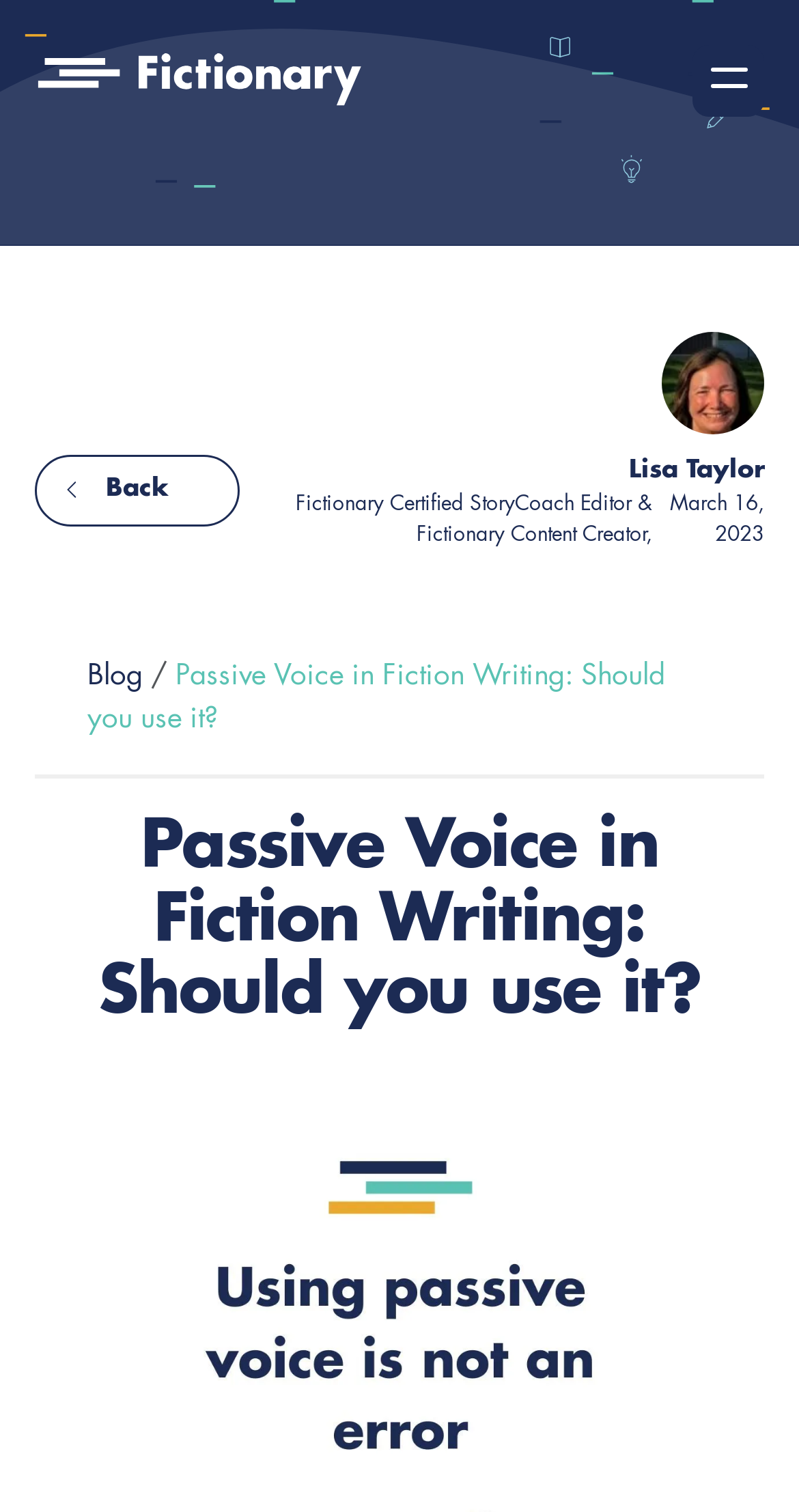Determine the title of the webpage and give its text content.

Passive Voice in Fiction Writing: Should you use it?